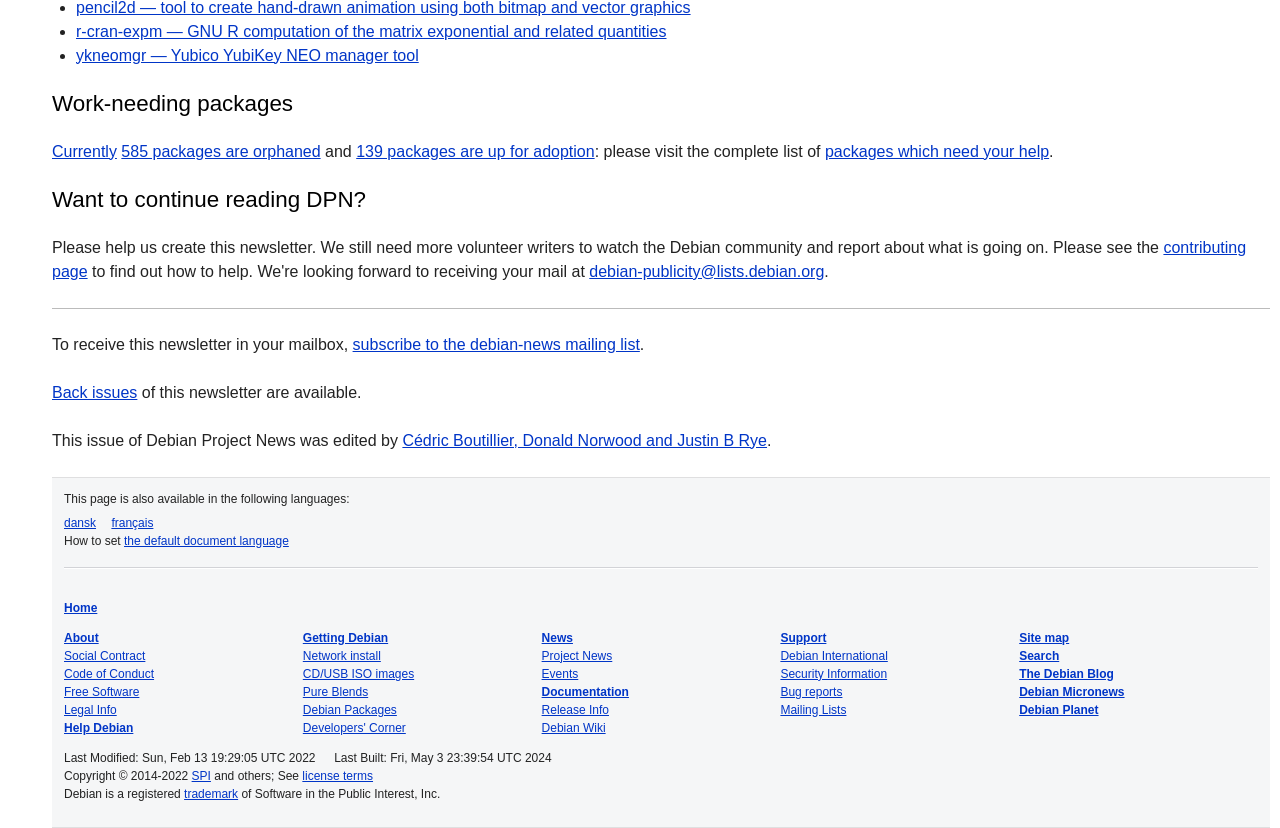Determine the bounding box coordinates for the element that should be clicked to follow this instruction: "View January 2007 posts". The coordinates should be given as four float numbers between 0 and 1, in the format [left, top, right, bottom].

None